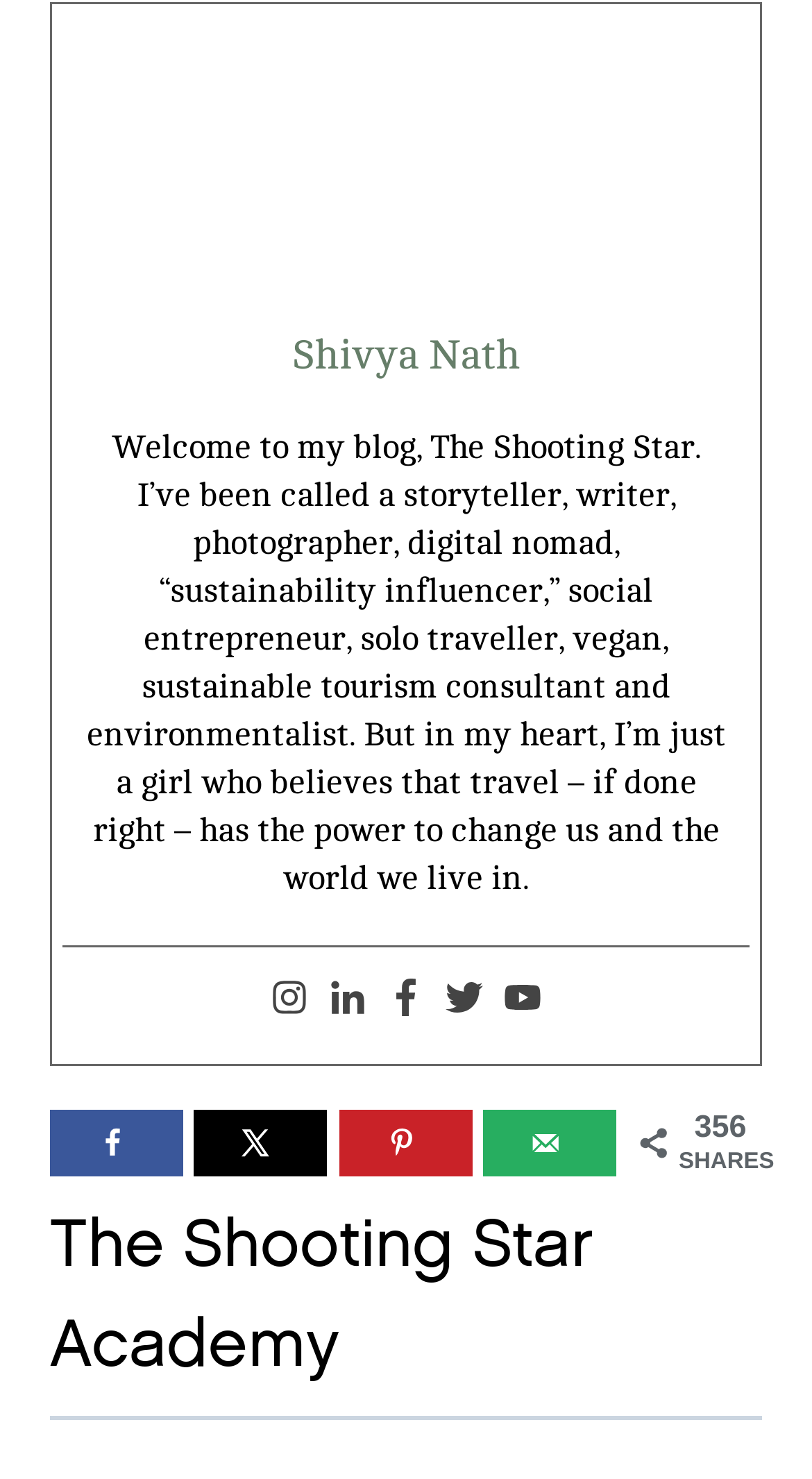Use the details in the image to answer the question thoroughly: 
What is the name of the academy?

The name of the academy can be found in the heading element with the text 'The Shooting Star Academy' which is located at the bottom of the page.